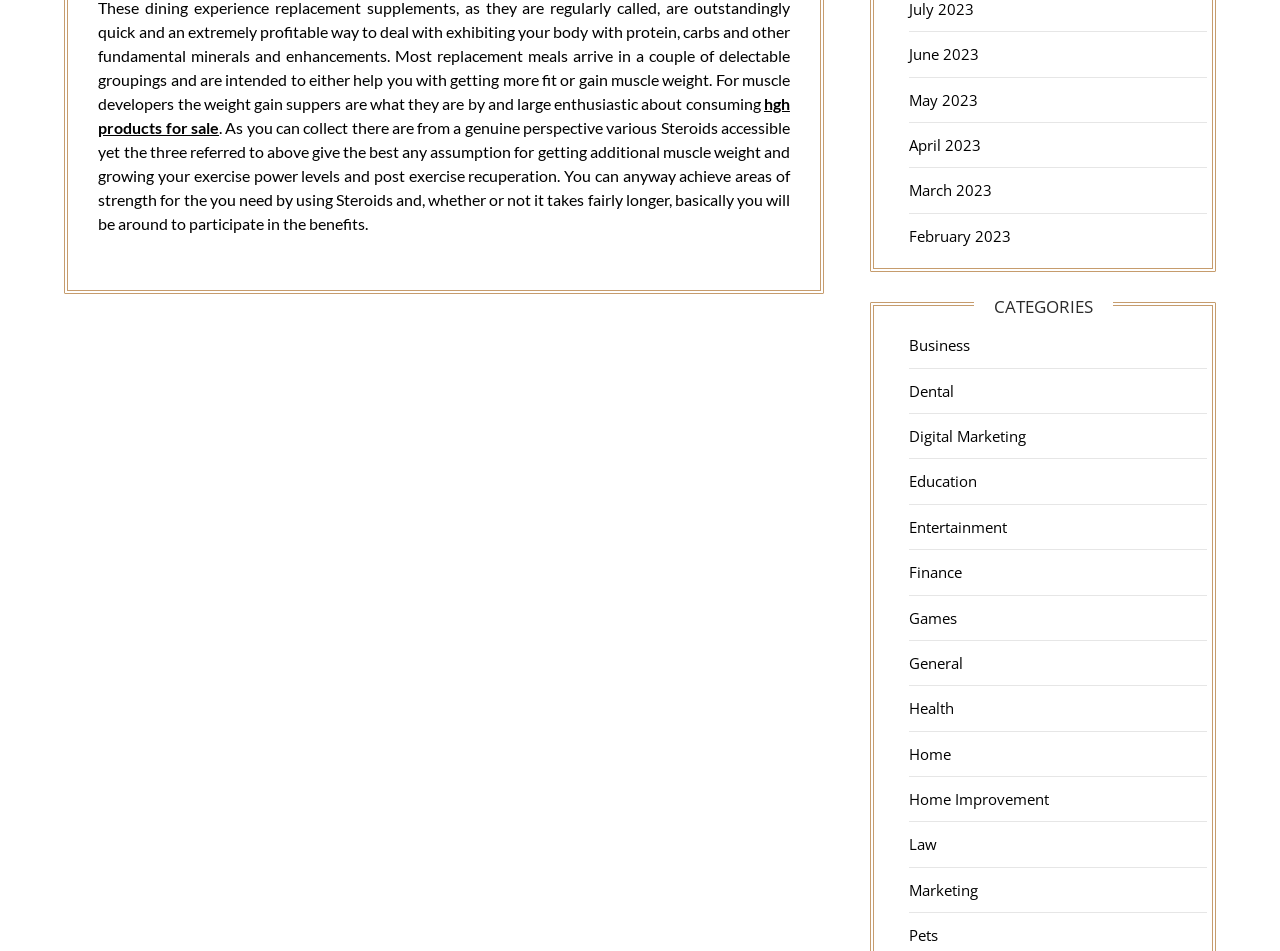Can you find the bounding box coordinates of the area I should click to execute the following instruction: "click on 'hgh products for sale'"?

[0.077, 0.099, 0.617, 0.144]